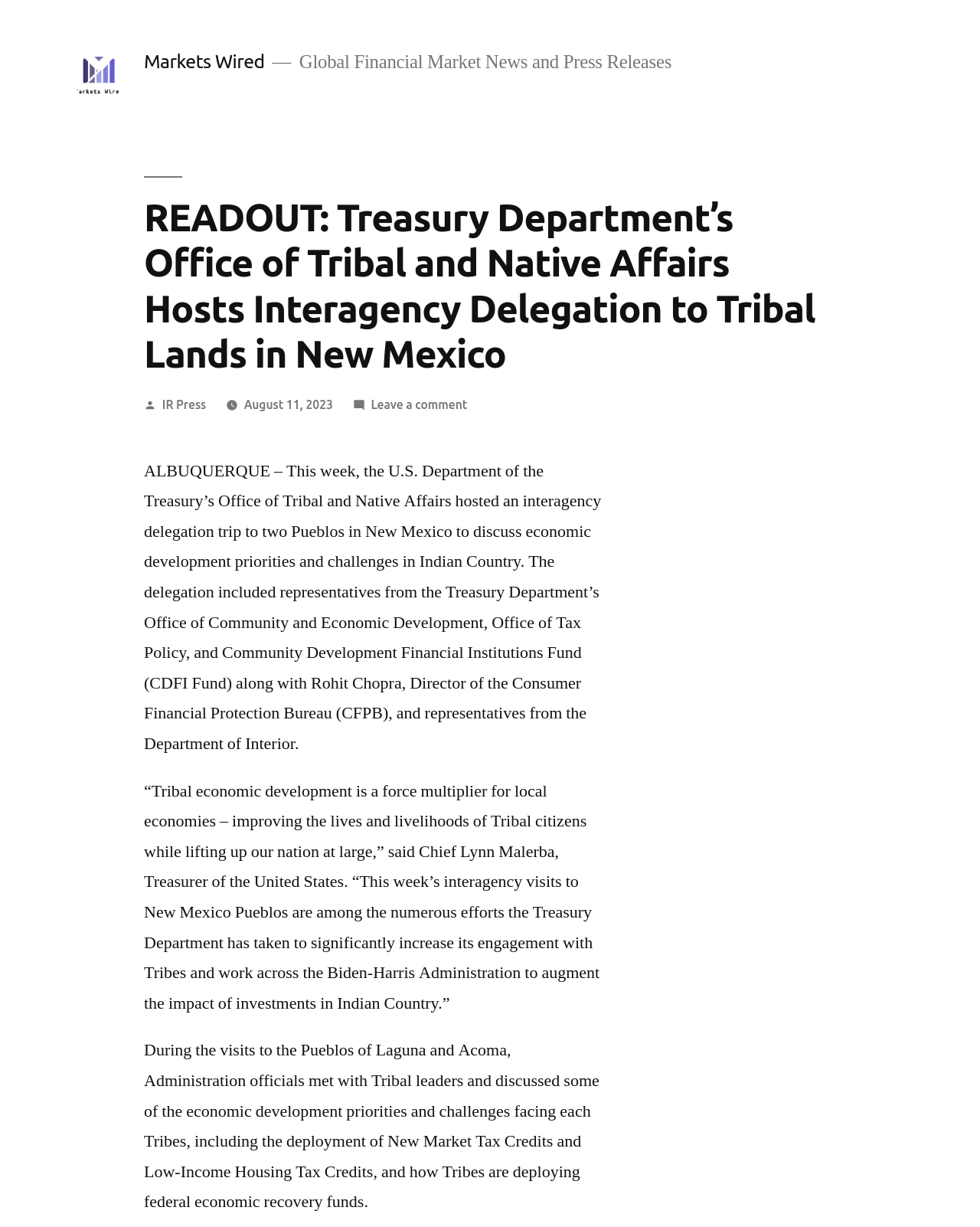Can you locate the main headline on this webpage and provide its text content?

READOUT: Treasury Department’s Office of Tribal and Native Affairs Hosts Interagency Delegation to Tribal Lands in New Mexico